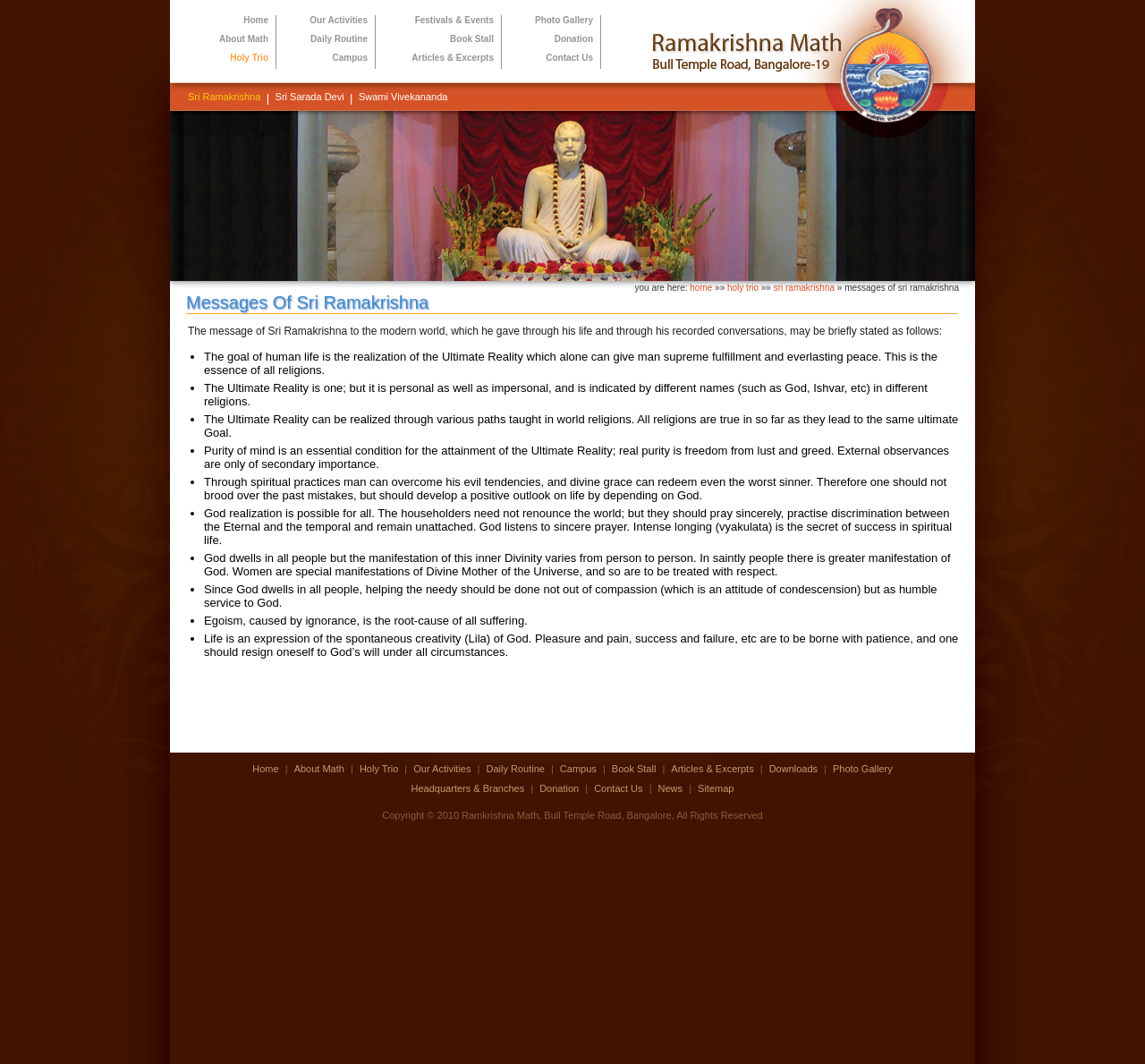Return the bounding box coordinates of the UI element that corresponds to this description: "Contact Us". The coordinates must be given as four float numbers in the range of 0 and 1, [left, top, right, bottom].

[0.477, 0.05, 0.518, 0.059]